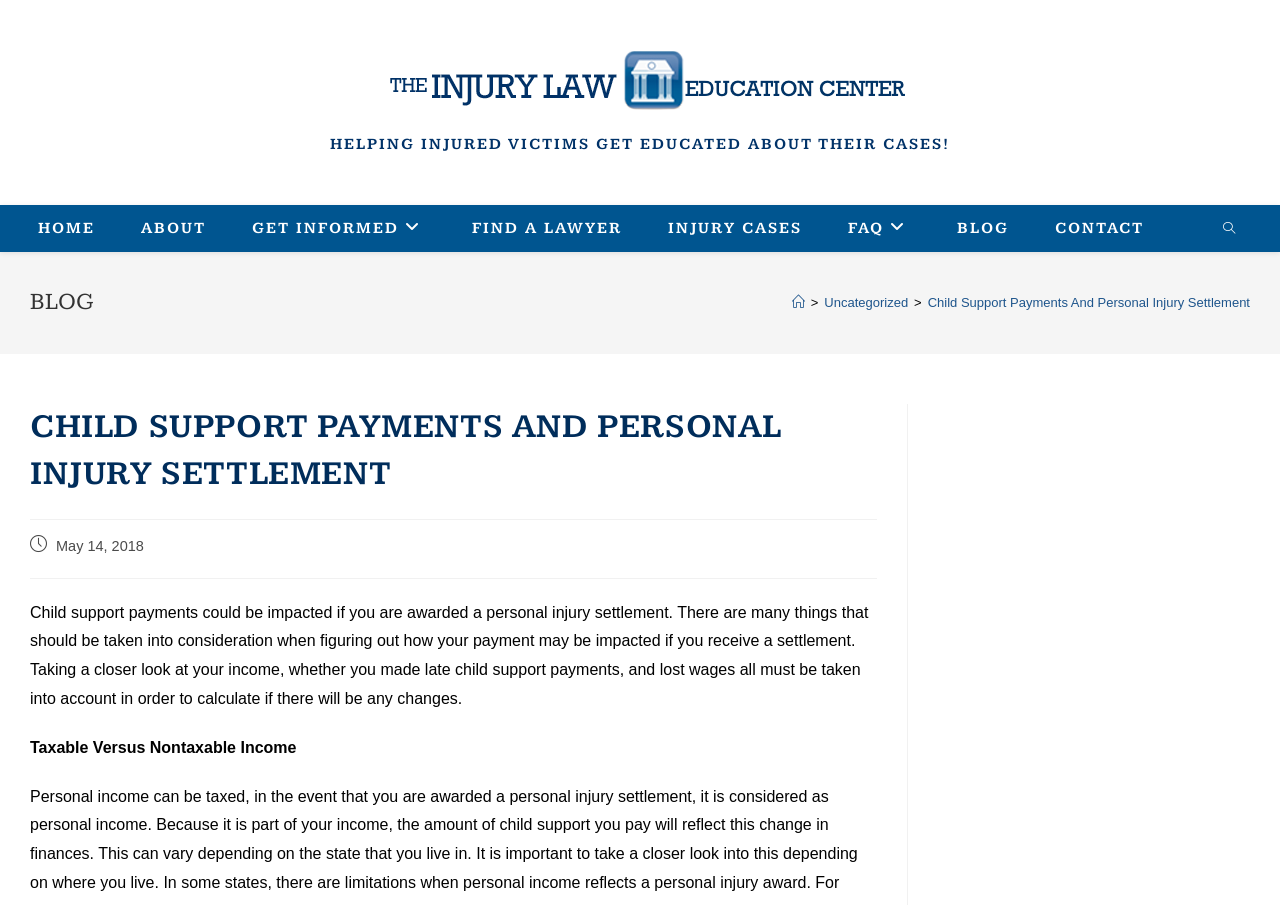Specify the bounding box coordinates of the area to click in order to execute this command: 'Click on the 'HOME' link'. The coordinates should consist of four float numbers ranging from 0 to 1, and should be formatted as [left, top, right, bottom].

[0.012, 0.227, 0.092, 0.278]